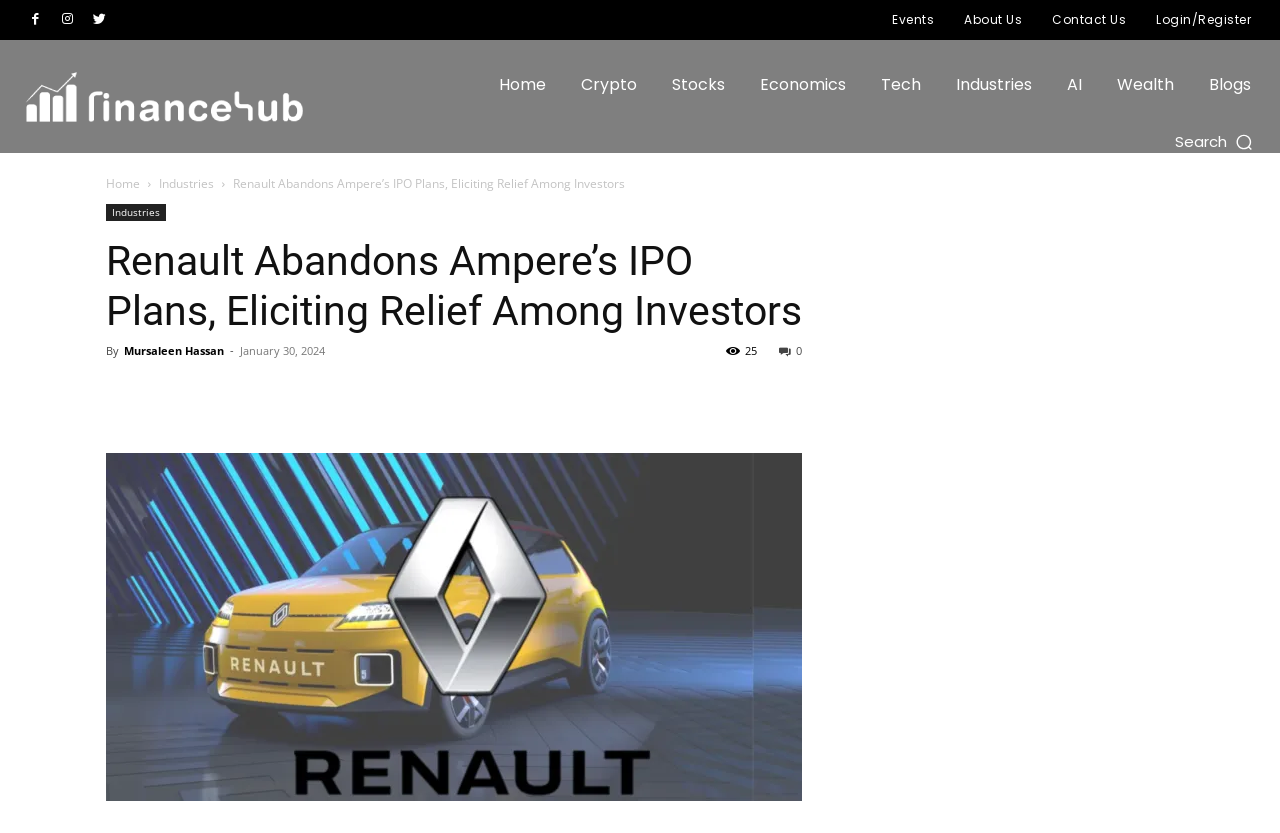What is the name of the company that abandoned its IPO plans?
Based on the screenshot, answer the question with a single word or phrase.

Renault